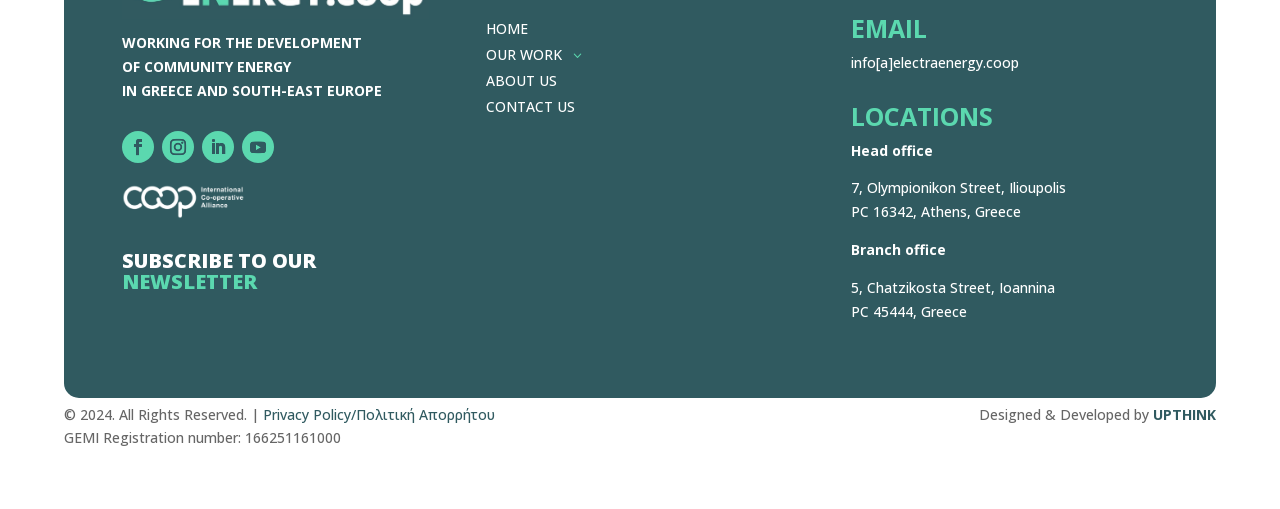What is the registration number of the organization?
Analyze the image and deliver a detailed answer to the question.

I found the registration number by looking at the bottom of the page where it is written as 'GEMI Registration number: 166251161000'.